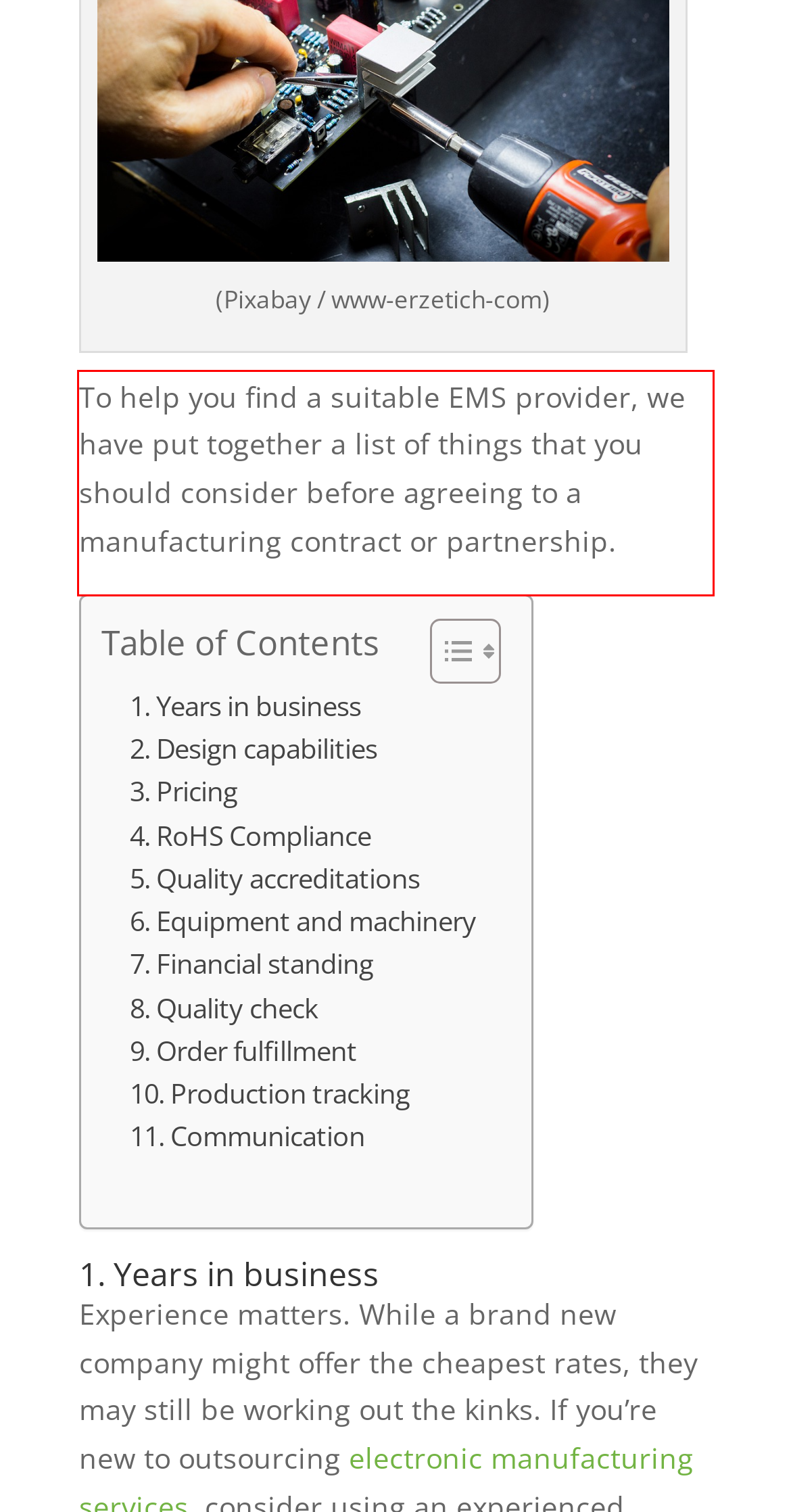The screenshot you have been given contains a UI element surrounded by a red rectangle. Use OCR to read and extract the text inside this red rectangle.

To help you find a suitable EMS provider, we have put together a list of things that you should consider before agreeing to a manufacturing contract or partnership.